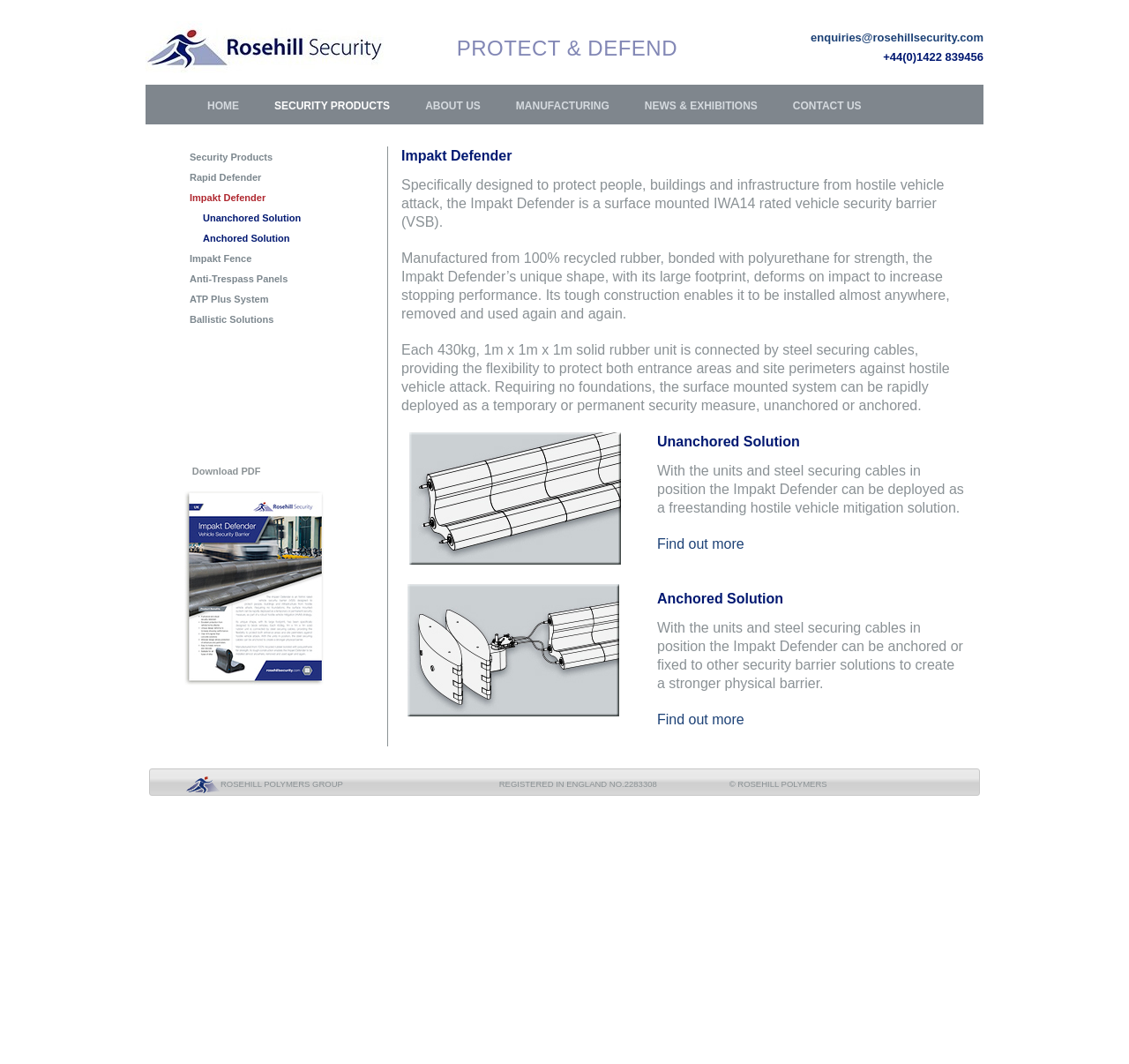What is the name of the security product?
Provide a comprehensive and detailed answer to the question.

The name of the security product is mentioned in the heading 'Impakt Defender' which is located at the top of the main content area, and also in the links 'Impakt Defender' and 'Impakt Defender anchored to Barges'.